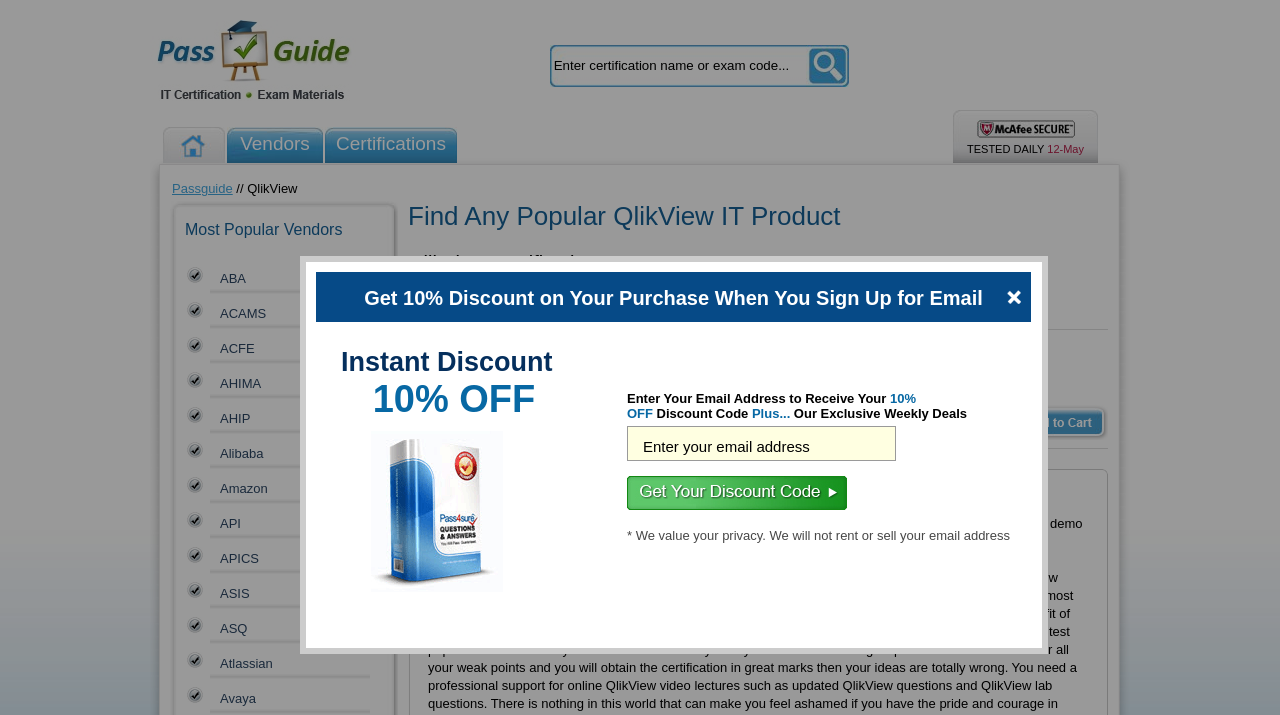What is the name of the certification exam with the image 'QSDA2018'?
Please answer the question with as much detail as possible using the screenshot.

The image 'QSDA2018' is associated with the certification exam 'Qlik Sense Data Architect Certification Exam', which is listed under the heading 'QlikView Certification Exams'.